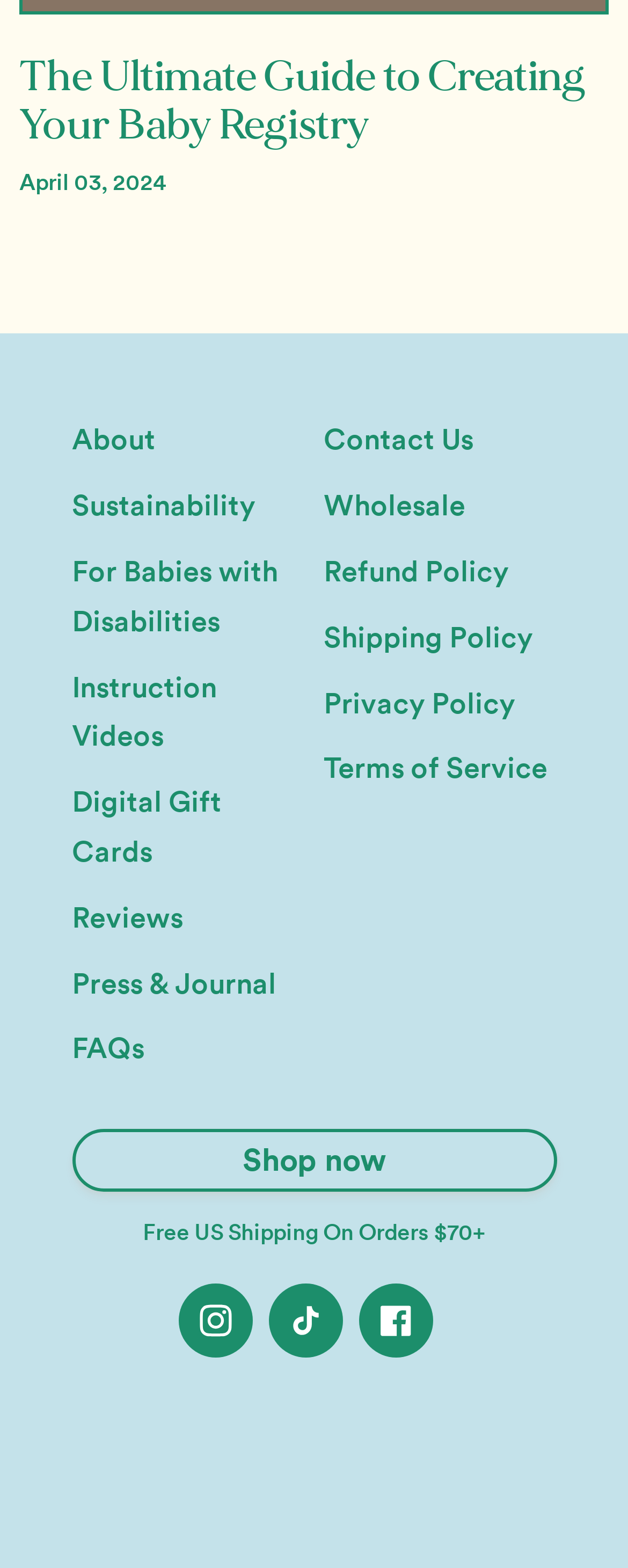Identify the bounding box coordinates of the clickable region required to complete the instruction: "Contact us". The coordinates should be given as four float numbers within the range of 0 and 1, i.e., [left, top, right, bottom].

[0.515, 0.269, 0.754, 0.292]